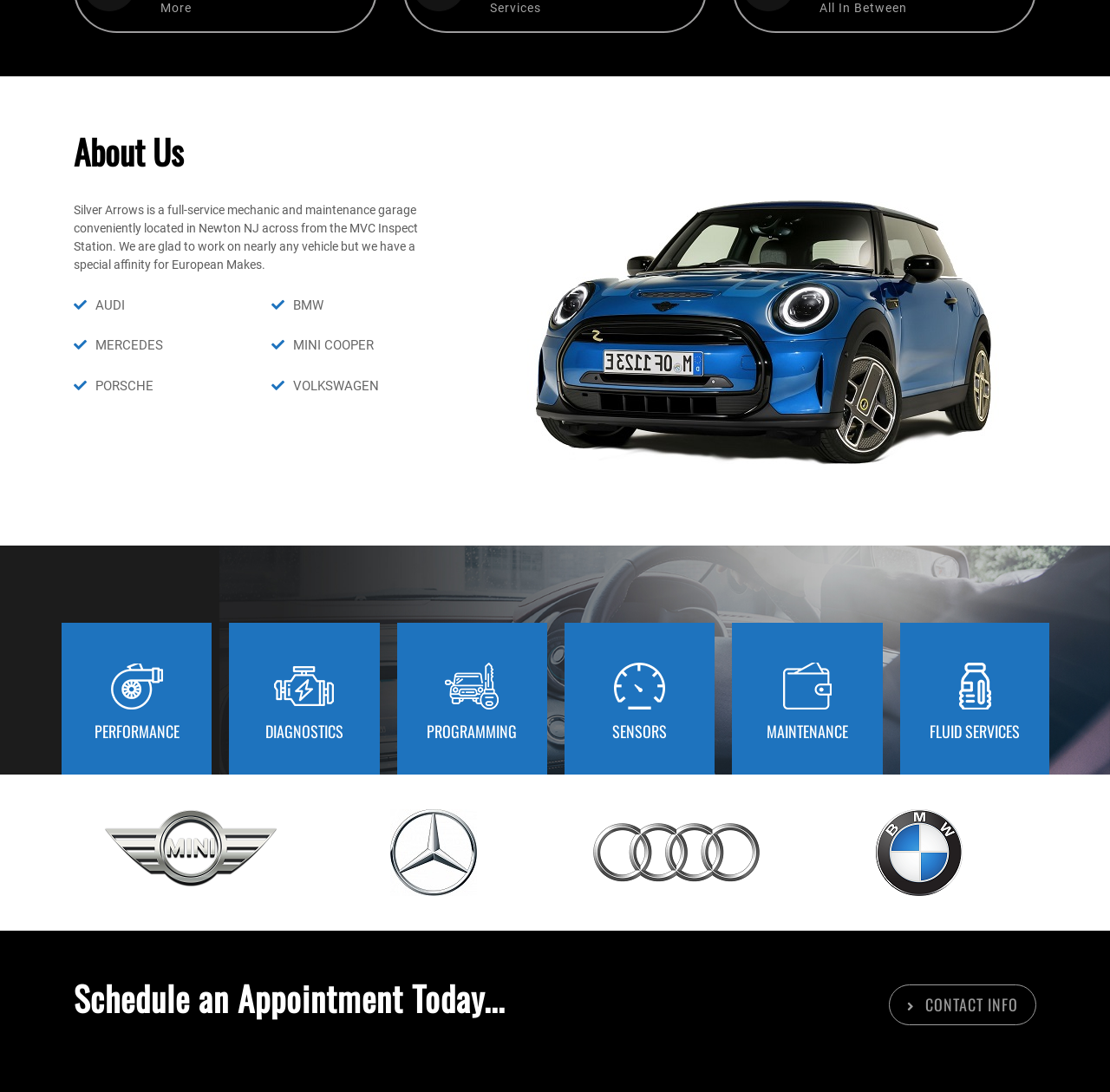Provide a thorough and detailed response to the question by examining the image: 
What is the call-to-action at the bottom of the page?

The call-to-action at the bottom of the page is 'Schedule an Appointment Today...' which is mentioned in the heading element, encouraging users to take action.